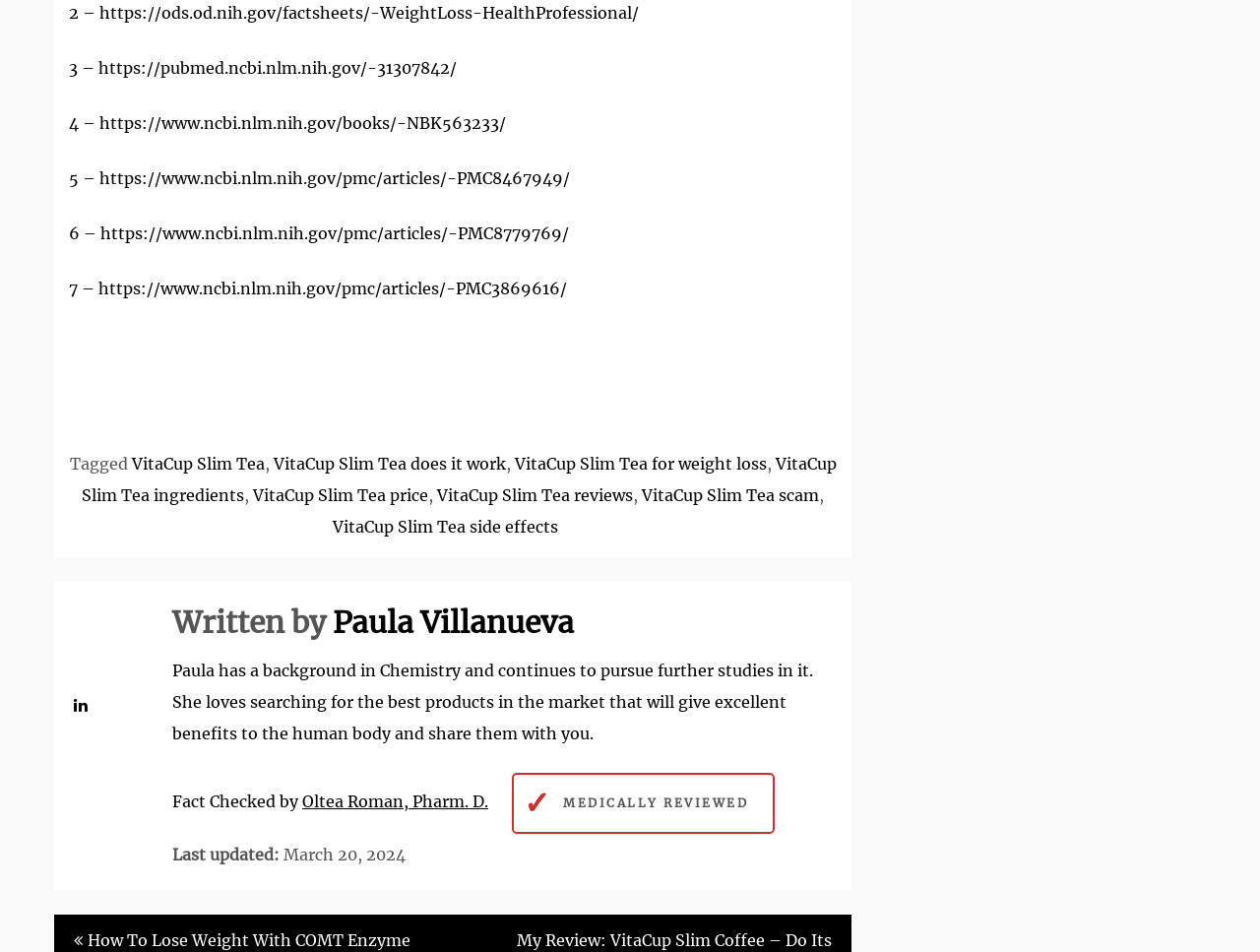Find the bounding box coordinates of the clickable element required to execute the following instruction: "Click Cleanroom Furnishings Menu Toggle". Provide the coordinates as four float numbers between 0 and 1, i.e., [left, top, right, bottom].

None